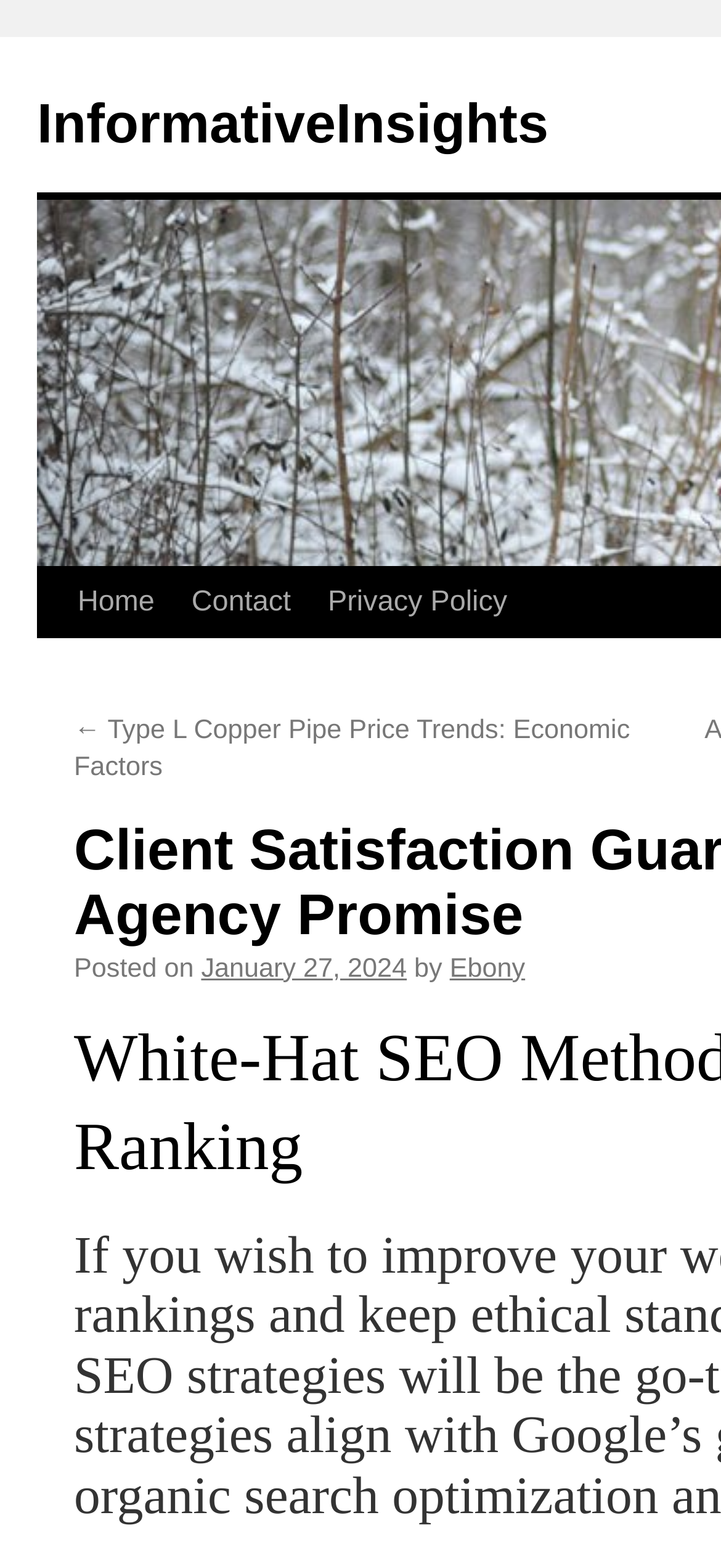What is the name of the website?
Please give a detailed and elaborate answer to the question.

I determined the answer by looking at the link element with the text 'InformativeInsights' at the top of the webpage, which is likely the website's name.